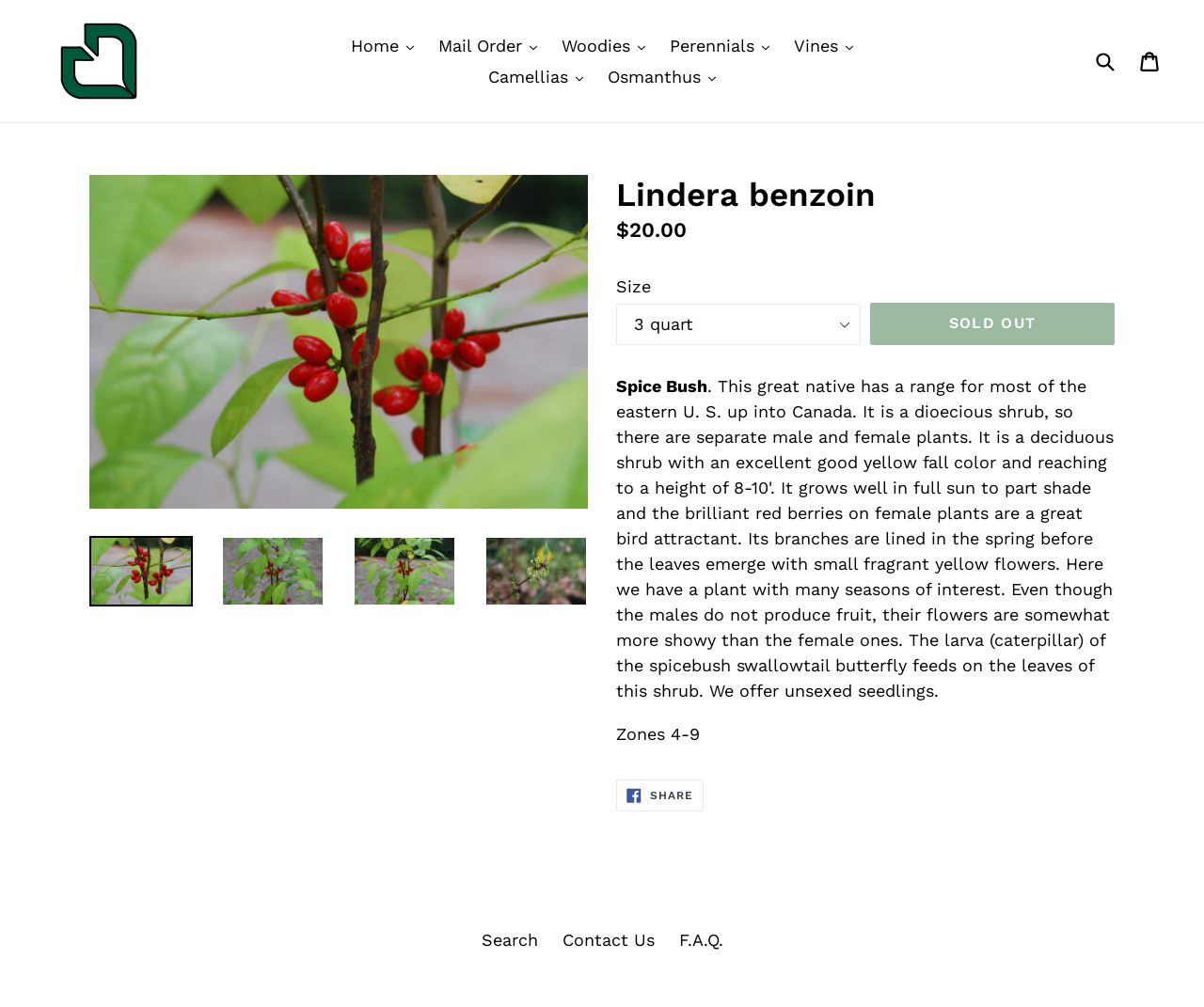Find the bounding box coordinates of the clickable region needed to perform the following instruction: "View the details of Lindera benzoin". The coordinates should be provided as four float numbers between 0 and 1, i.e., [left, top, right, bottom].

[0.074, 0.532, 0.16, 0.602]